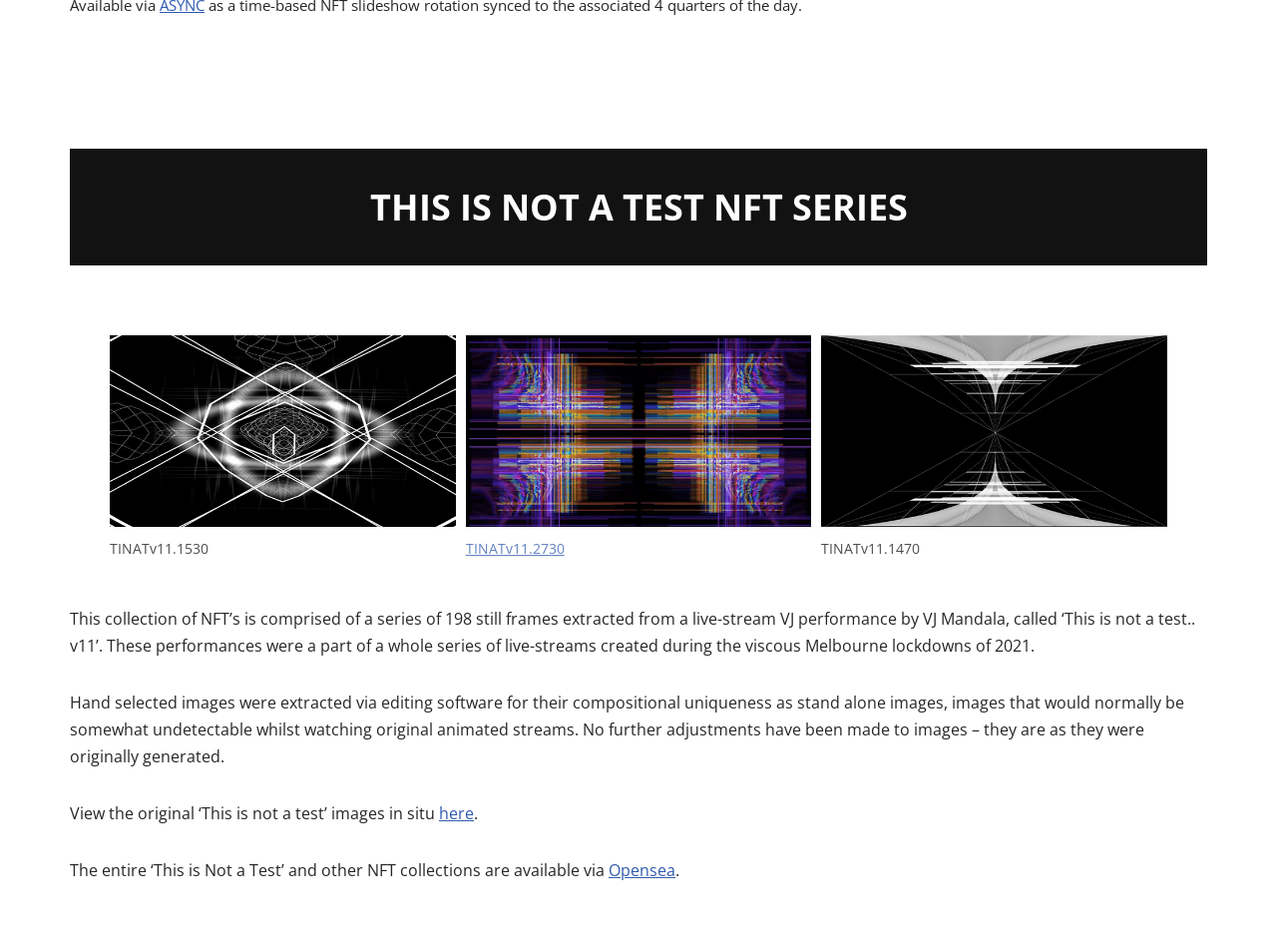Give a one-word or short phrase answer to the question: 
Who is the creator of the NFT series?

VJ Mandala